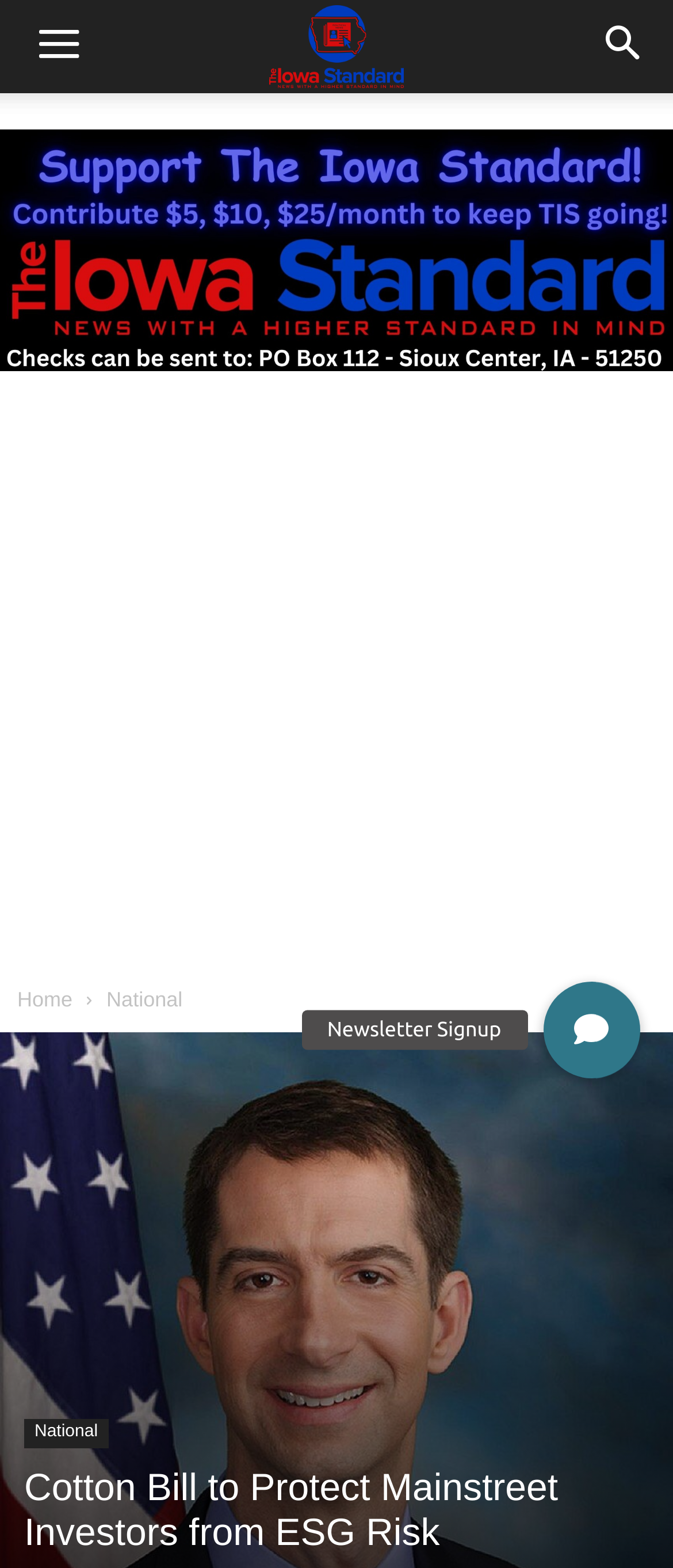Determine the bounding box for the UI element as described: "Newsletter Signup". The coordinates should be represented as four float numbers between 0 and 1, formatted as [left, top, right, bottom].

[0.806, 0.633, 0.95, 0.694]